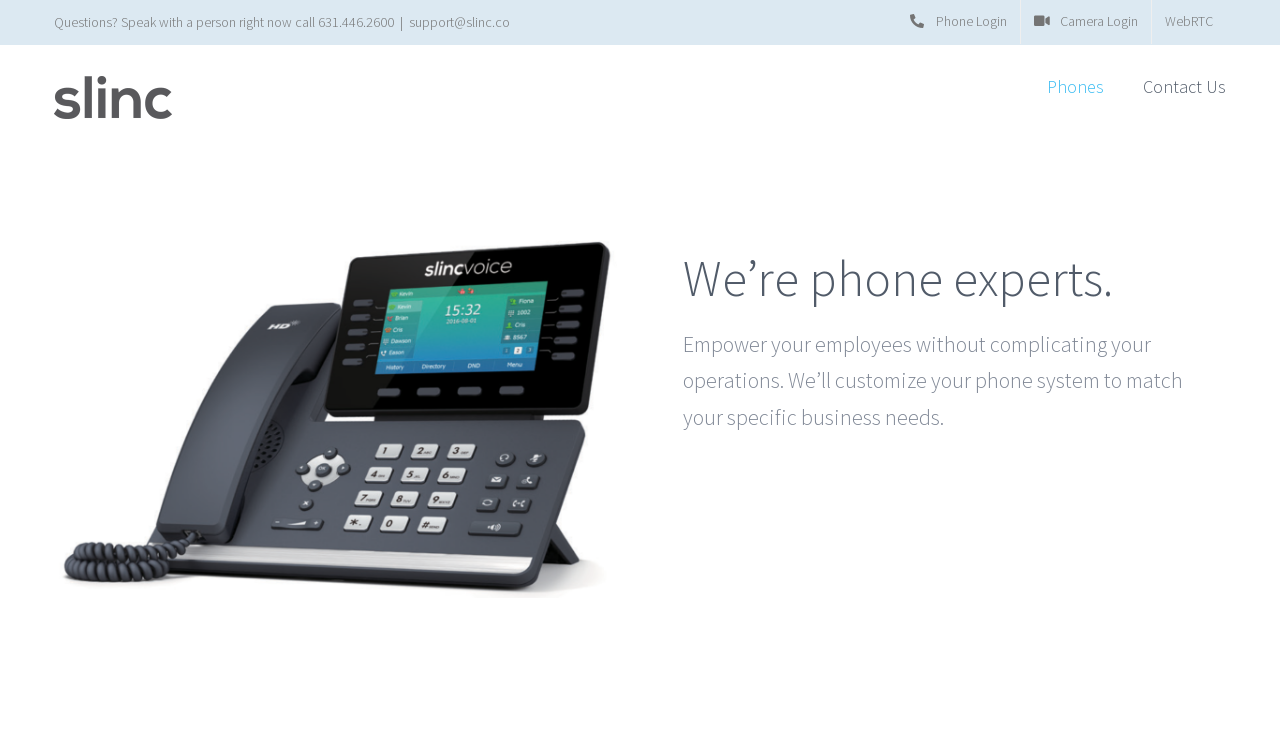Find and extract the text of the primary heading on the webpage.

We’re phone experts.